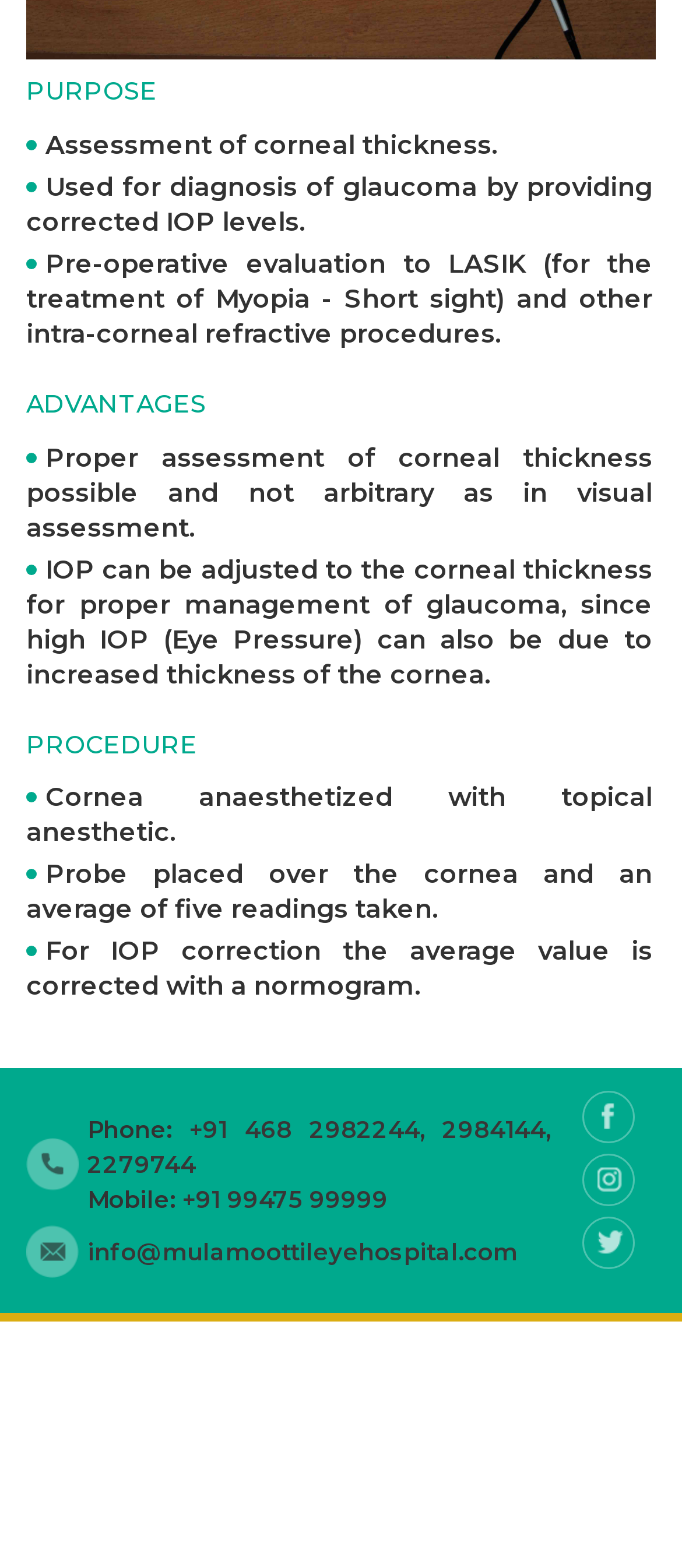How can someone contact the hospital?
Please utilize the information in the image to give a detailed response to the question.

The webpage provides phone numbers and a mobile number that can be used to contact the hospital, which is mentioned in the contact information section at the bottom of the webpage.